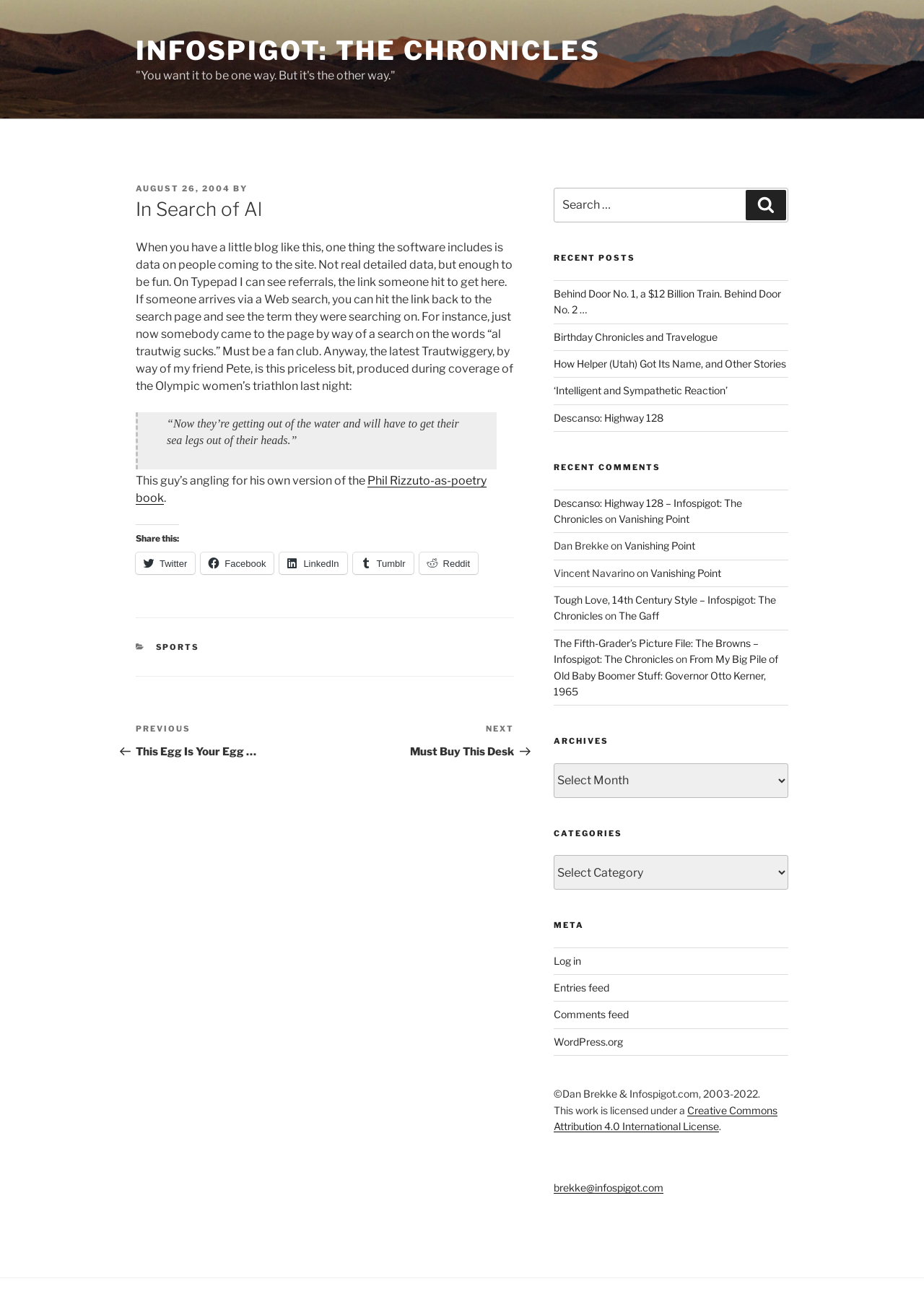Provide a short answer to the following question with just one word or phrase: What is the name of the book mentioned in the blog post?

Phil Rizzuto-as-poetry book